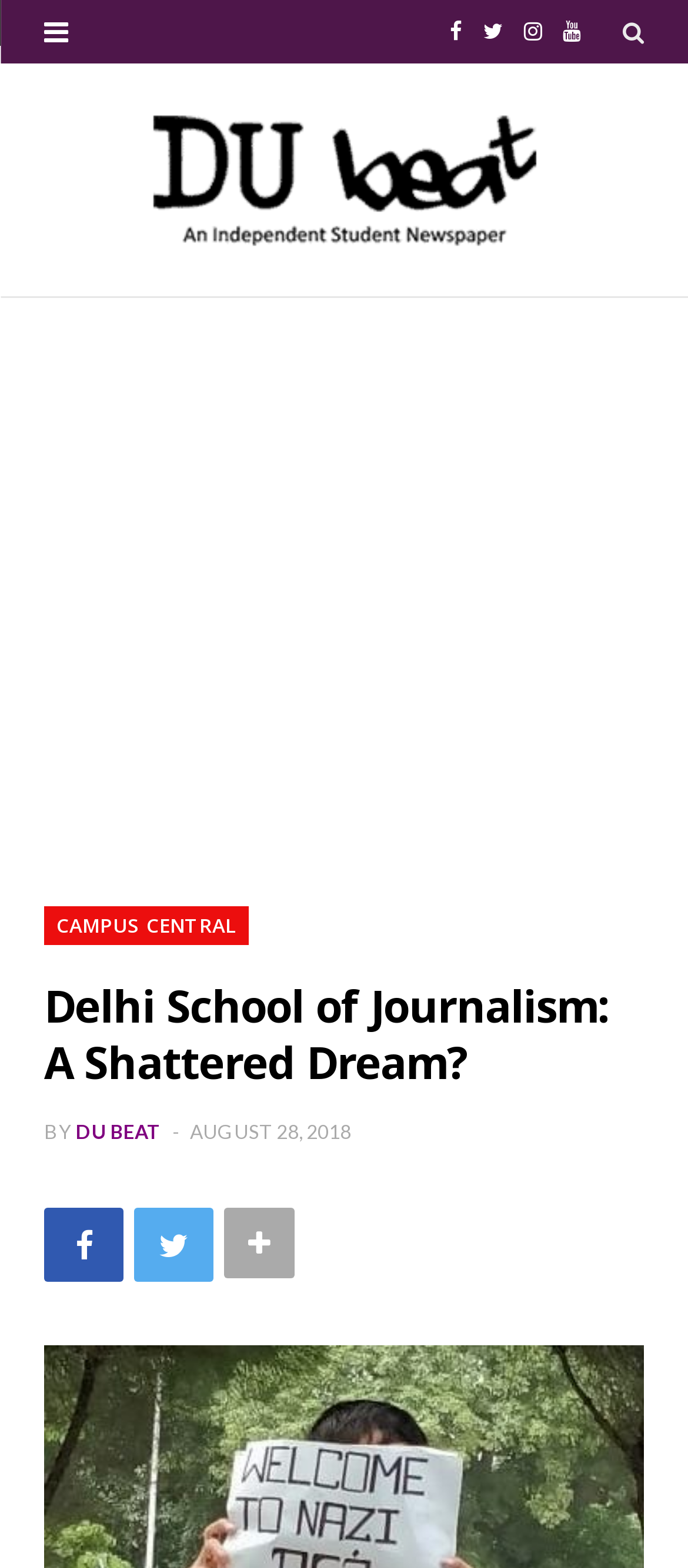Where is the DU Beat logo located?
Please provide a comprehensive answer based on the visual information in the image.

I found the image with the description 'DU Beat – Delhi University's Independent Student Newspaper' and its bounding box coordinates are [0.193, 0.069, 0.807, 0.161], which indicates that it is located at the top left of the webpage.